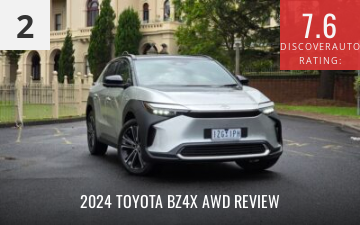Respond with a single word or phrase for the following question: 
What is the type of vehicle showcased in the image?

Electric vehicle